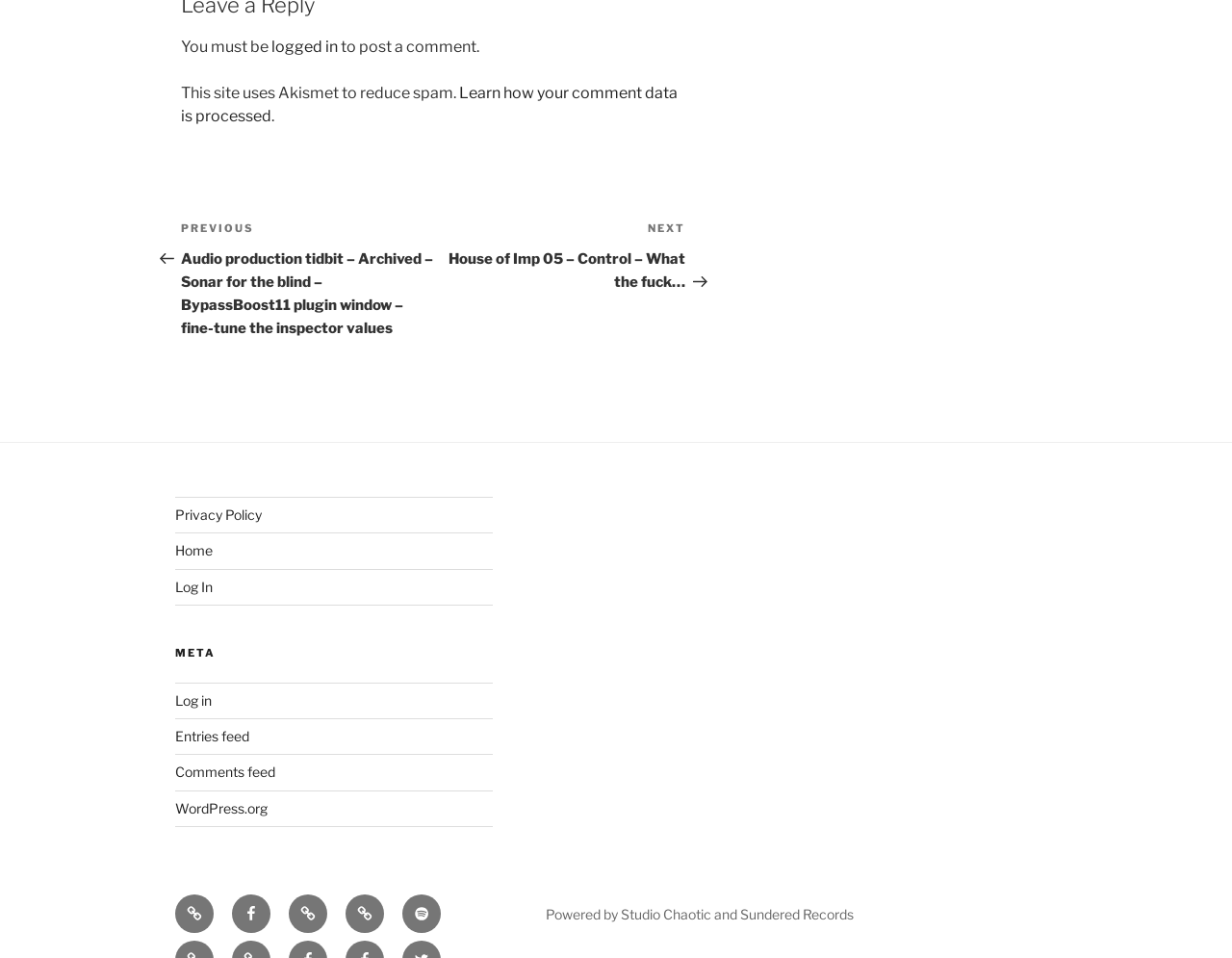Provide the bounding box coordinates of the section that needs to be clicked to accomplish the following instruction: "Log in."

[0.142, 0.604, 0.173, 0.621]